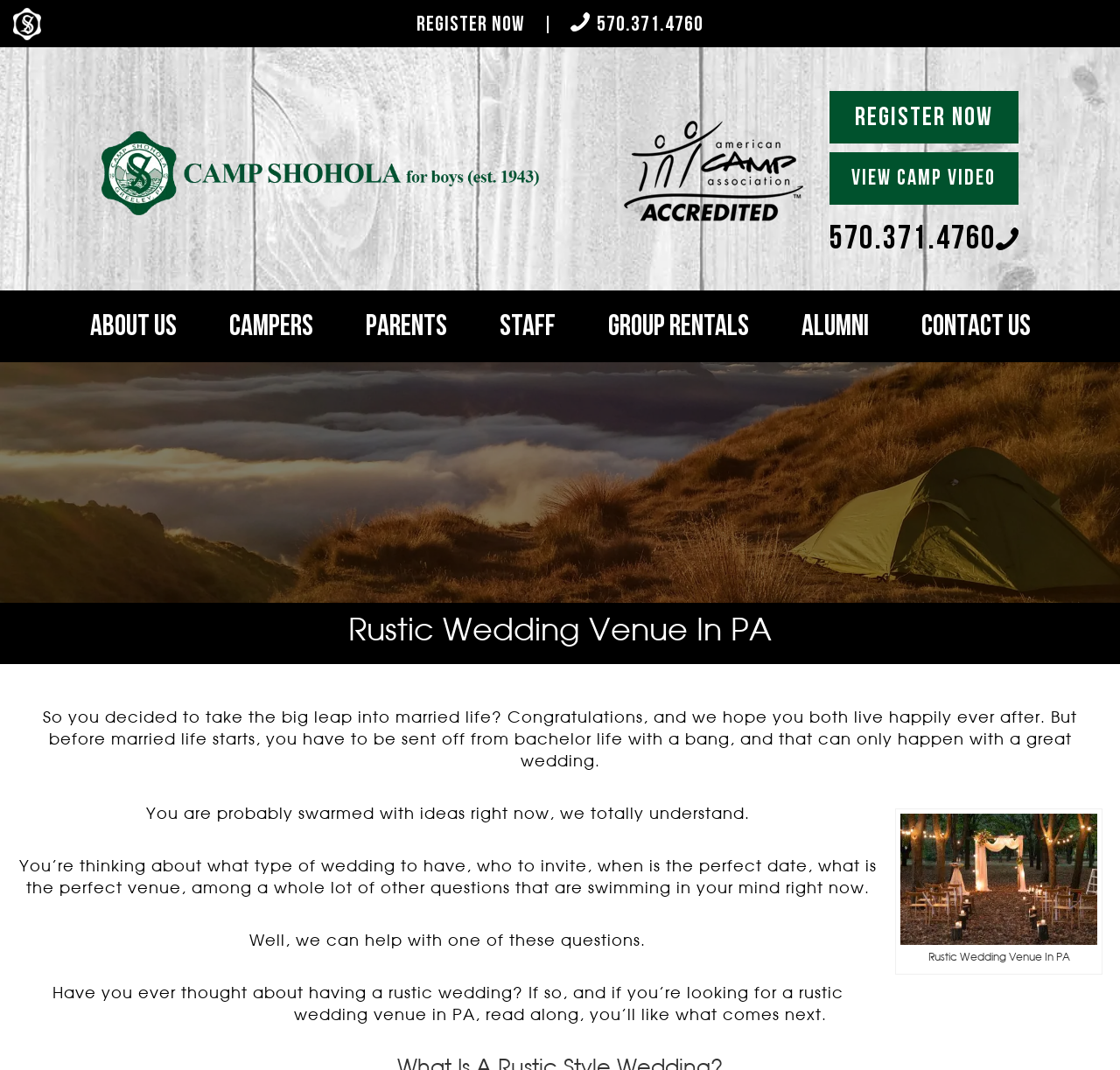What type of wedding venue is Camp Shohola?
Respond with a short answer, either a single word or a phrase, based on the image.

Rustic